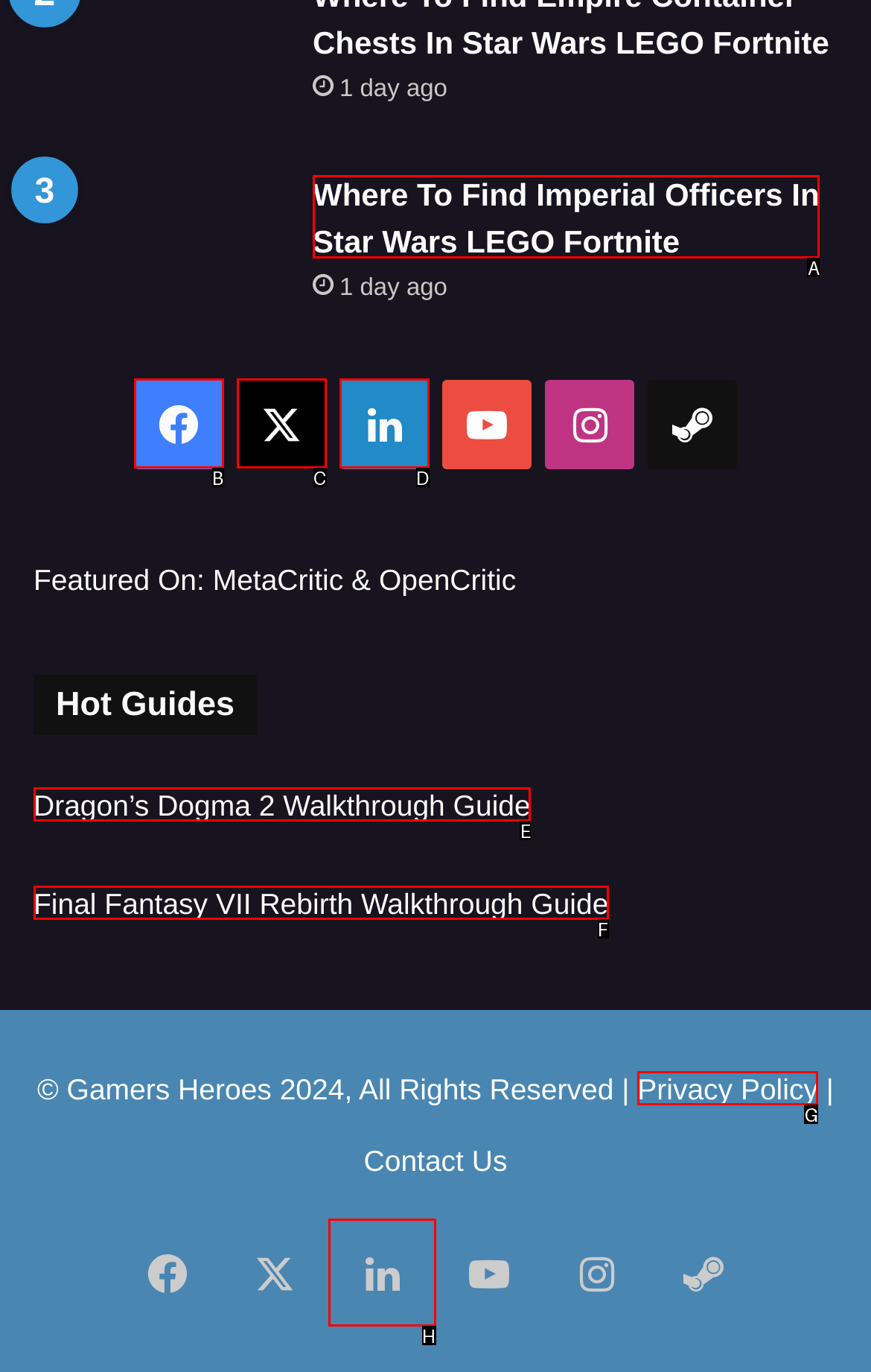Point out the HTML element that matches the following description: Dragon’s Dogma 2 Walkthrough Guide
Answer with the letter from the provided choices.

E